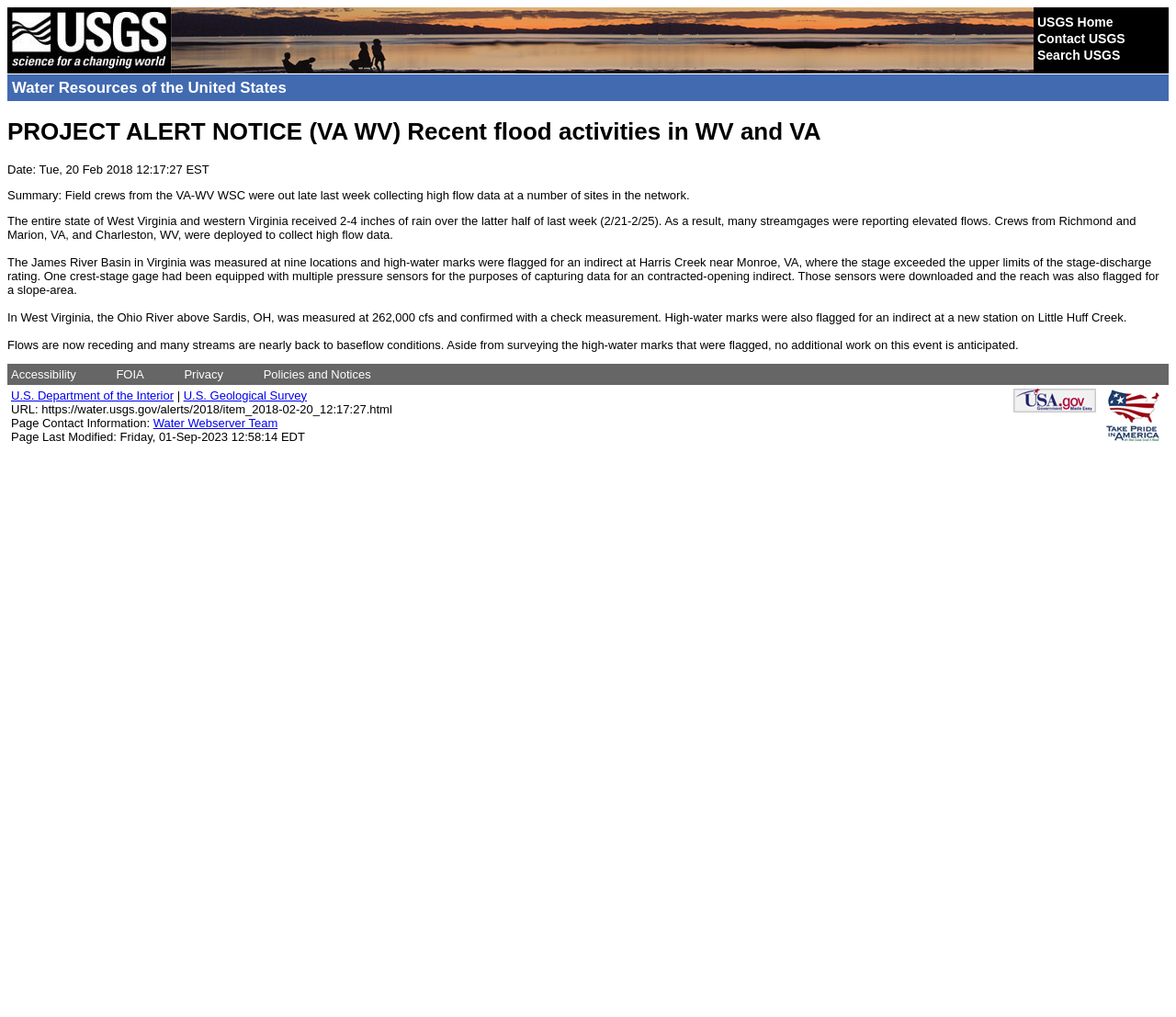Bounding box coordinates are to be given in the format (top-left x, top-left y, bottom-right x, bottom-right y). All values must be floating point numbers between 0 and 1. Provide the bounding box coordinate for the UI element described as: Accessibility

[0.009, 0.361, 0.065, 0.375]